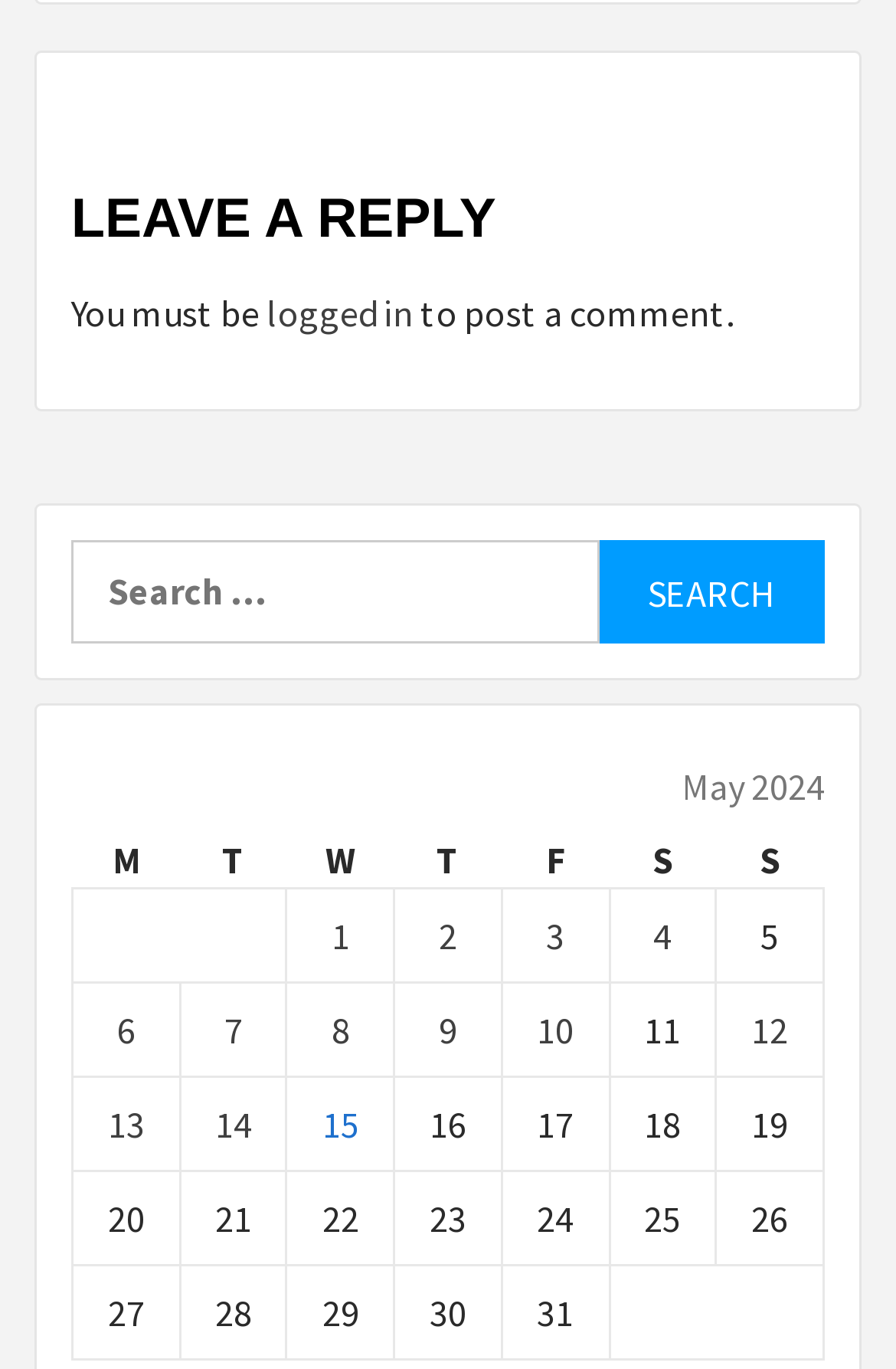Using the description "parent_node: Search for: value="Search"", locate and provide the bounding box of the UI element.

[0.668, 0.395, 0.92, 0.471]